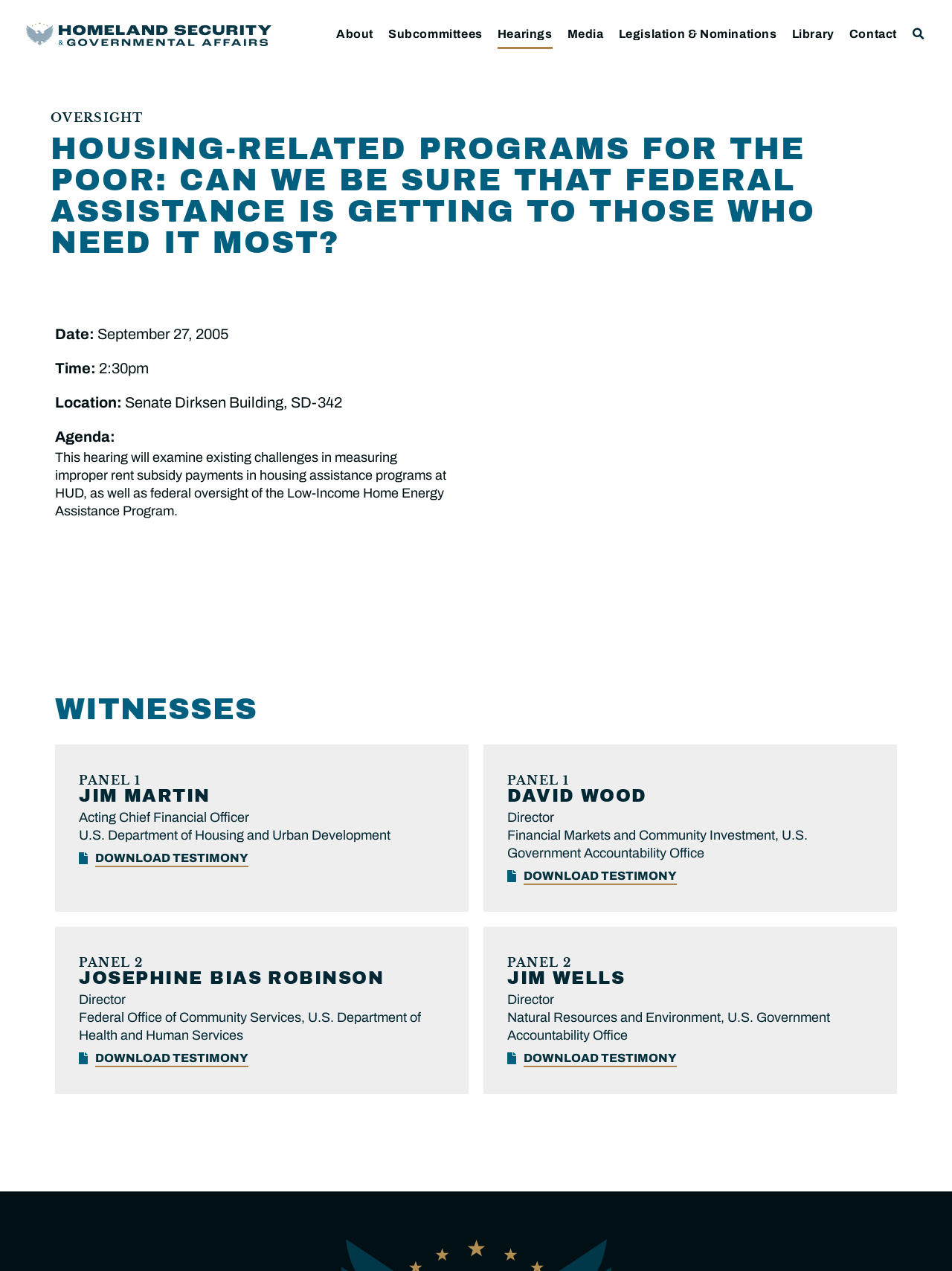Determine the bounding box coordinates for the element that should be clicked to follow this instruction: "Go to Hearings page". The coordinates should be given as four float numbers between 0 and 1, in the format [left, top, right, bottom].

[0.522, 0.015, 0.58, 0.039]